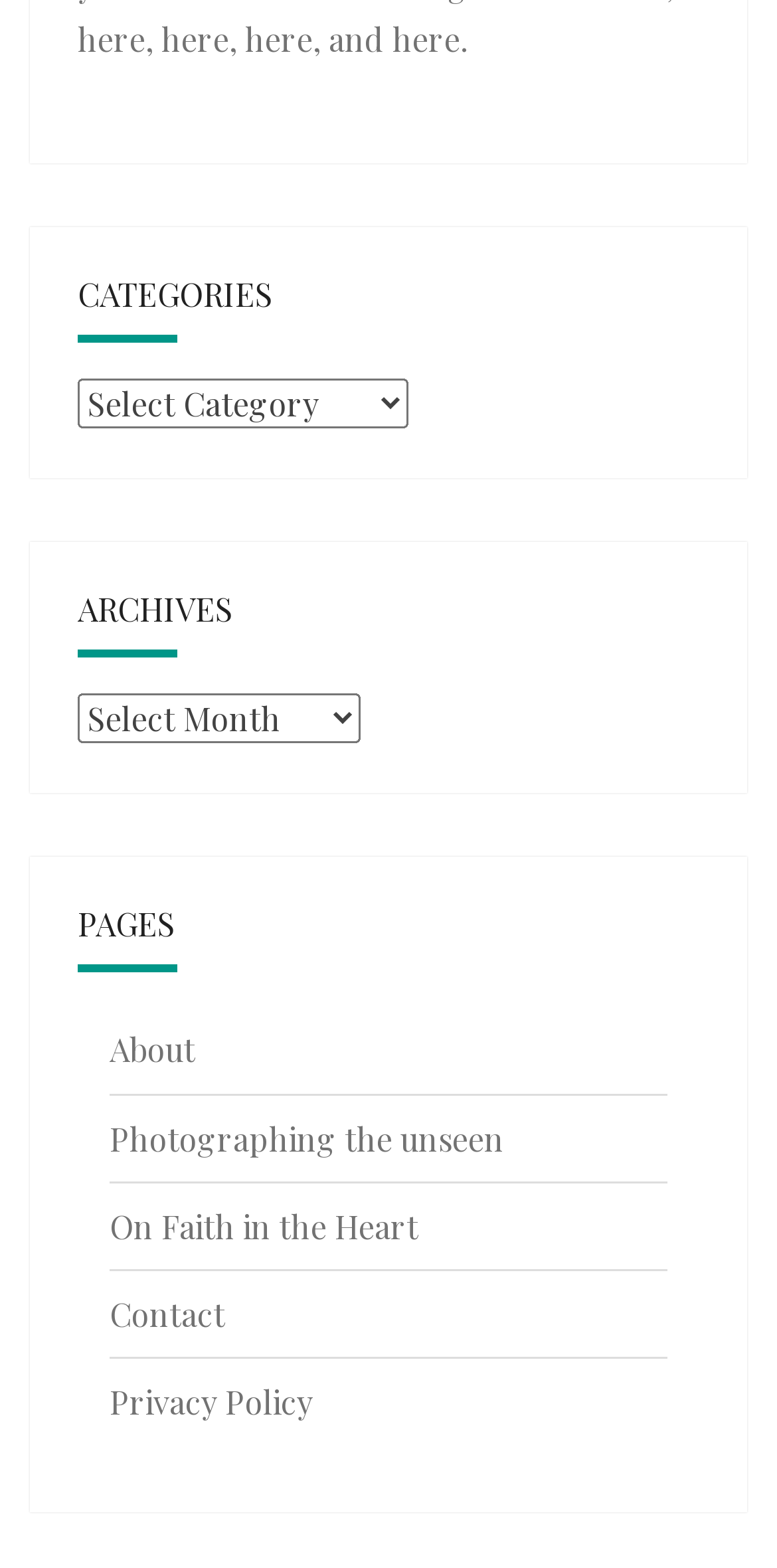Please identify the bounding box coordinates of the area that needs to be clicked to fulfill the following instruction: "contact us."

[0.141, 0.825, 0.29, 0.851]